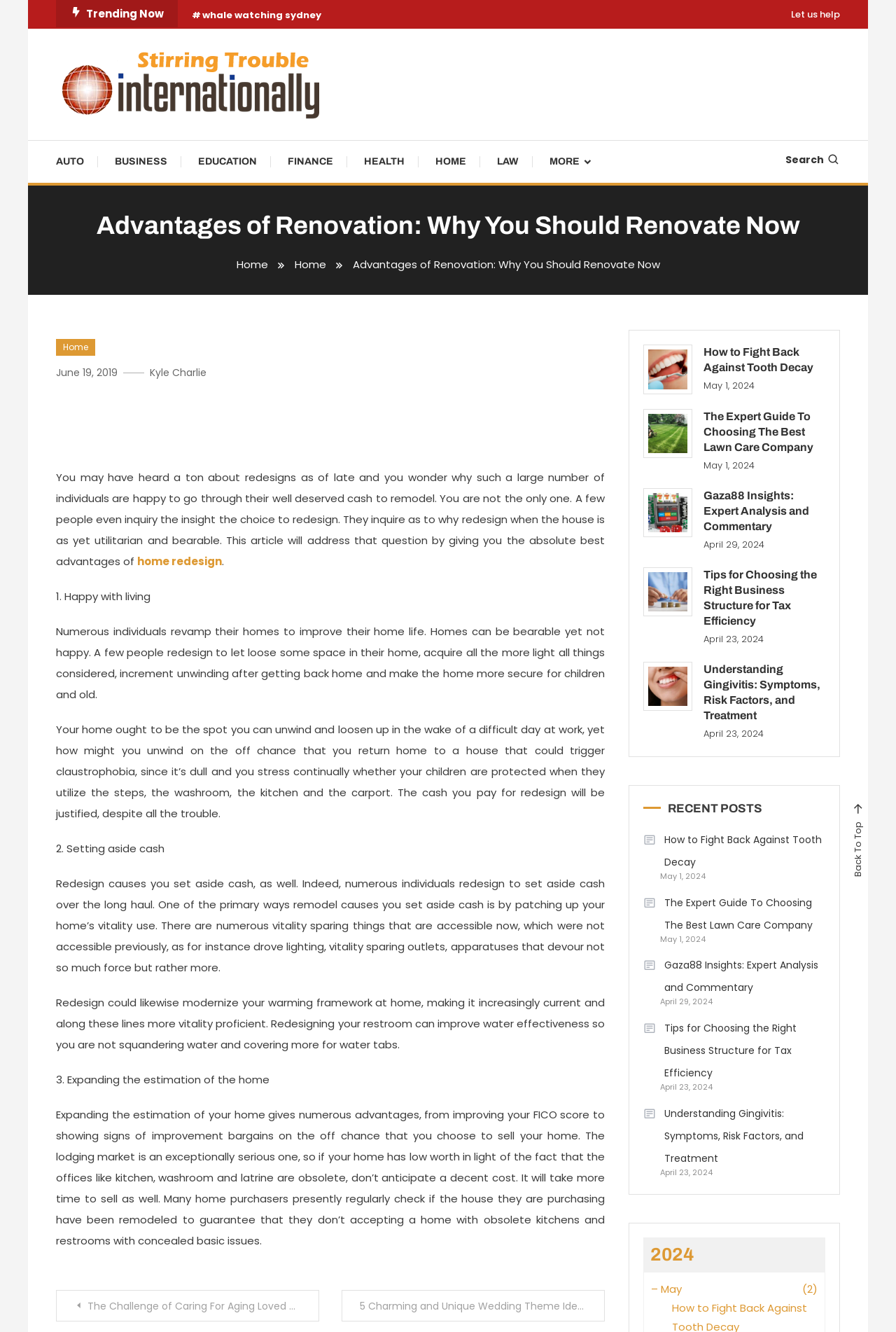Determine the primary headline of the webpage.

Advantages of Renovation: Why You Should Renovate Now